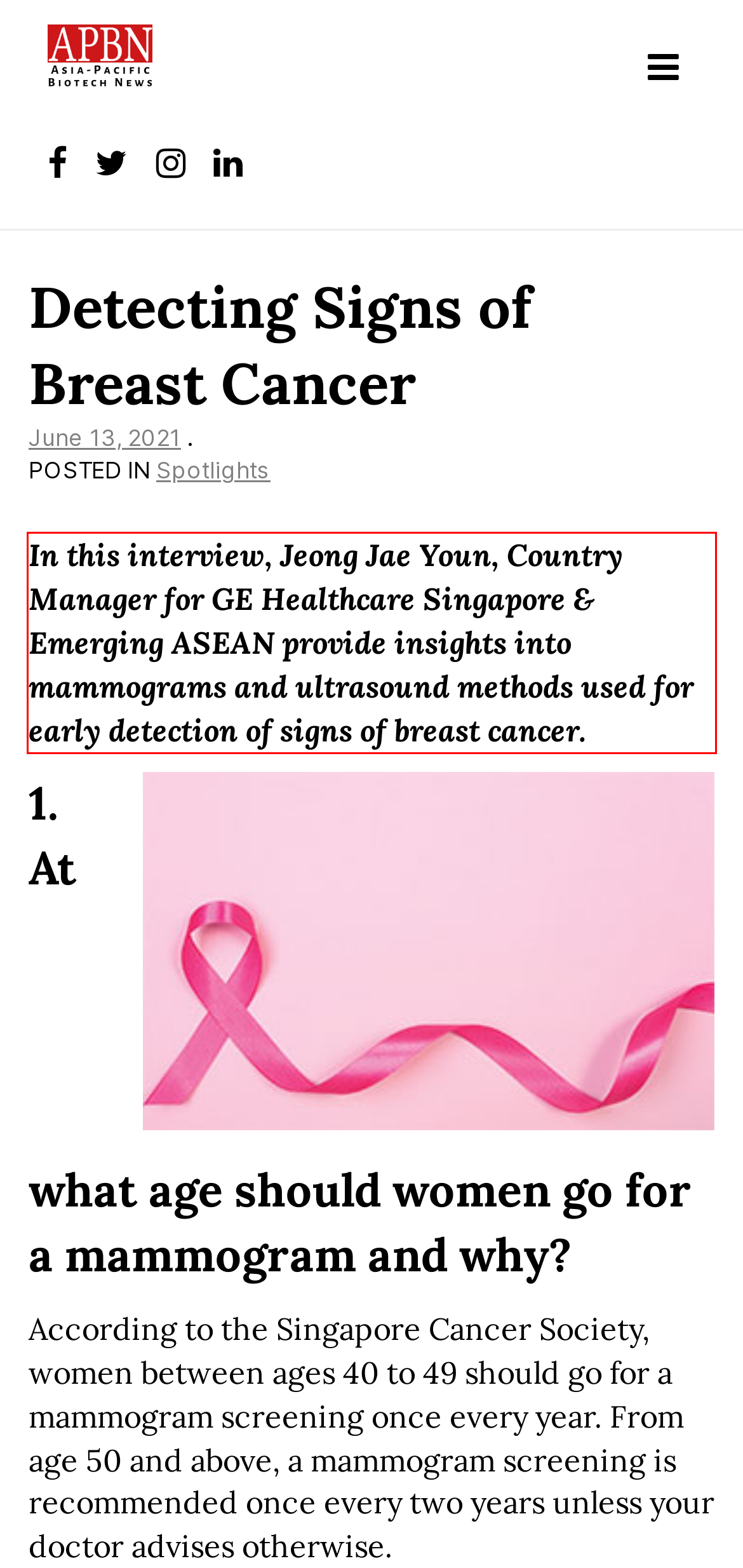The screenshot provided shows a webpage with a red bounding box. Apply OCR to the text within this red bounding box and provide the extracted content.

In this interview, Jeong Jae Youn, Country Manager for GE Healthcare Singapore & Emerging ASEAN provide insights into mammograms and ultrasound methods used for early detection of signs of breast cancer.